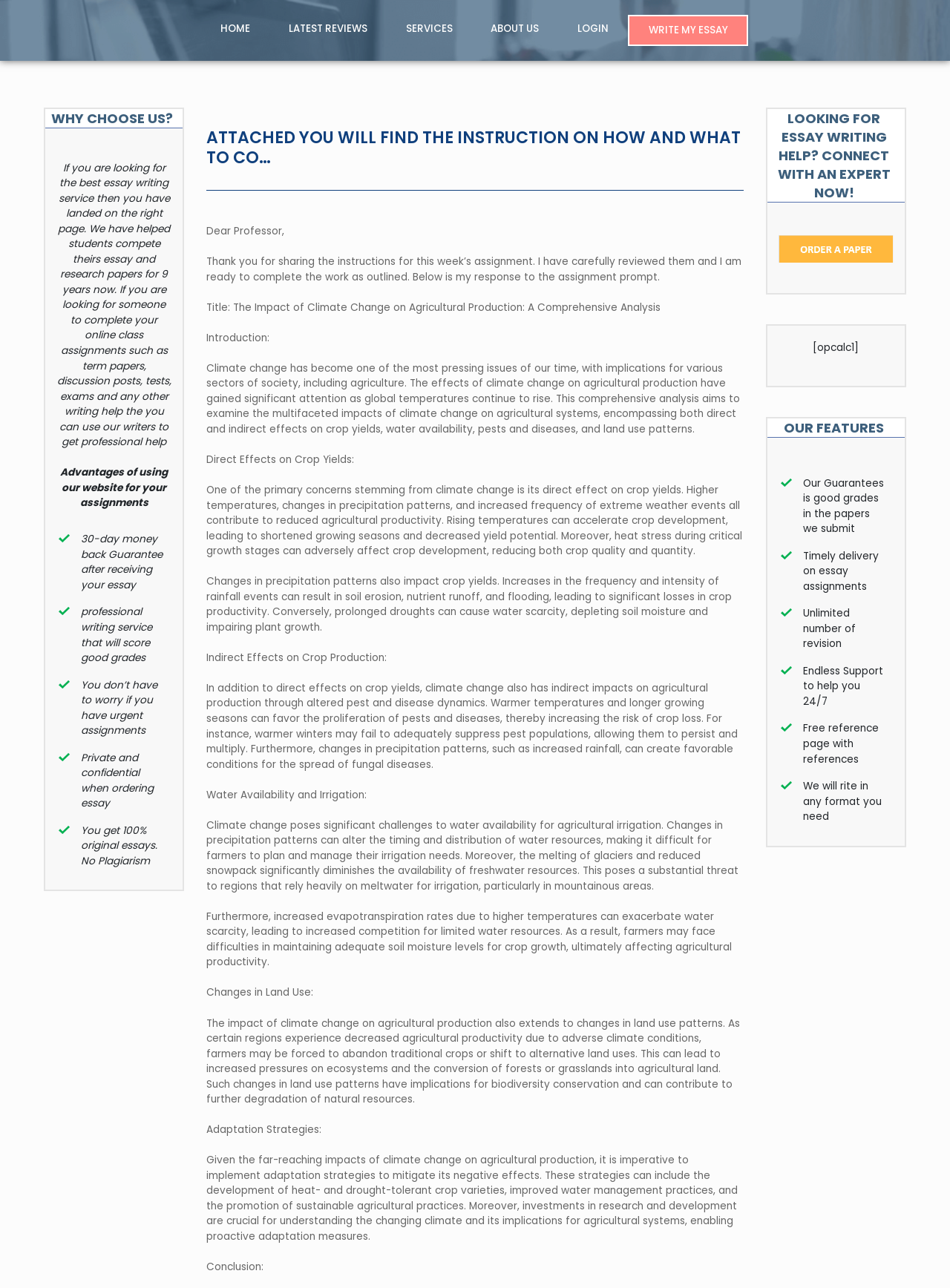Using the element description Write My Essay, predict the bounding box coordinates for the UI element. Provide the coordinates in (top-left x, top-left y, bottom-right x, bottom-right y) format with values ranging from 0 to 1.

[0.671, 0.018, 0.778, 0.029]